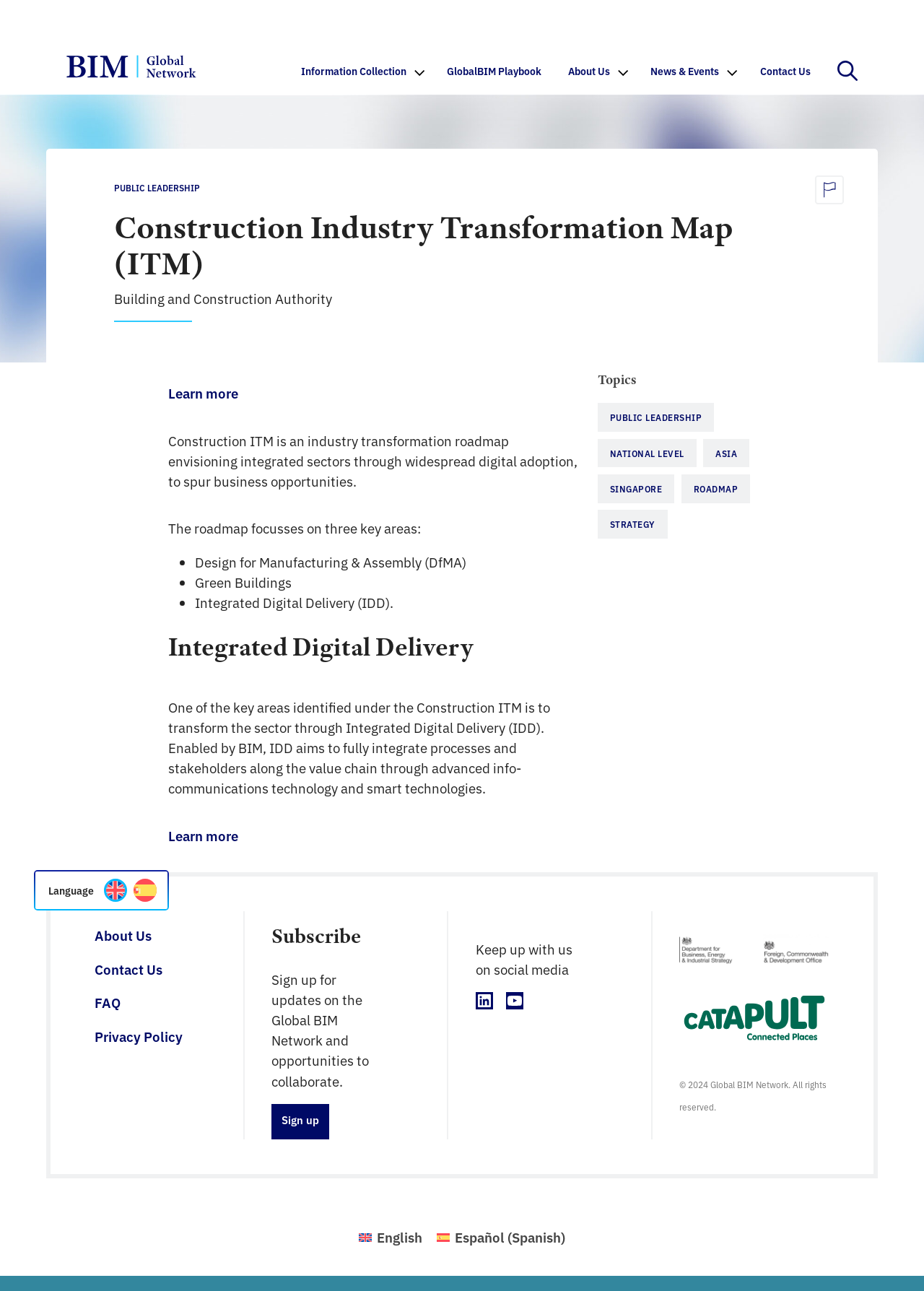Highlight the bounding box coordinates of the element that should be clicked to carry out the following instruction: "Add the 'Dots Wedding Band' to cart". The coordinates must be given as four float numbers ranging from 0 to 1, i.e., [left, top, right, bottom].

None